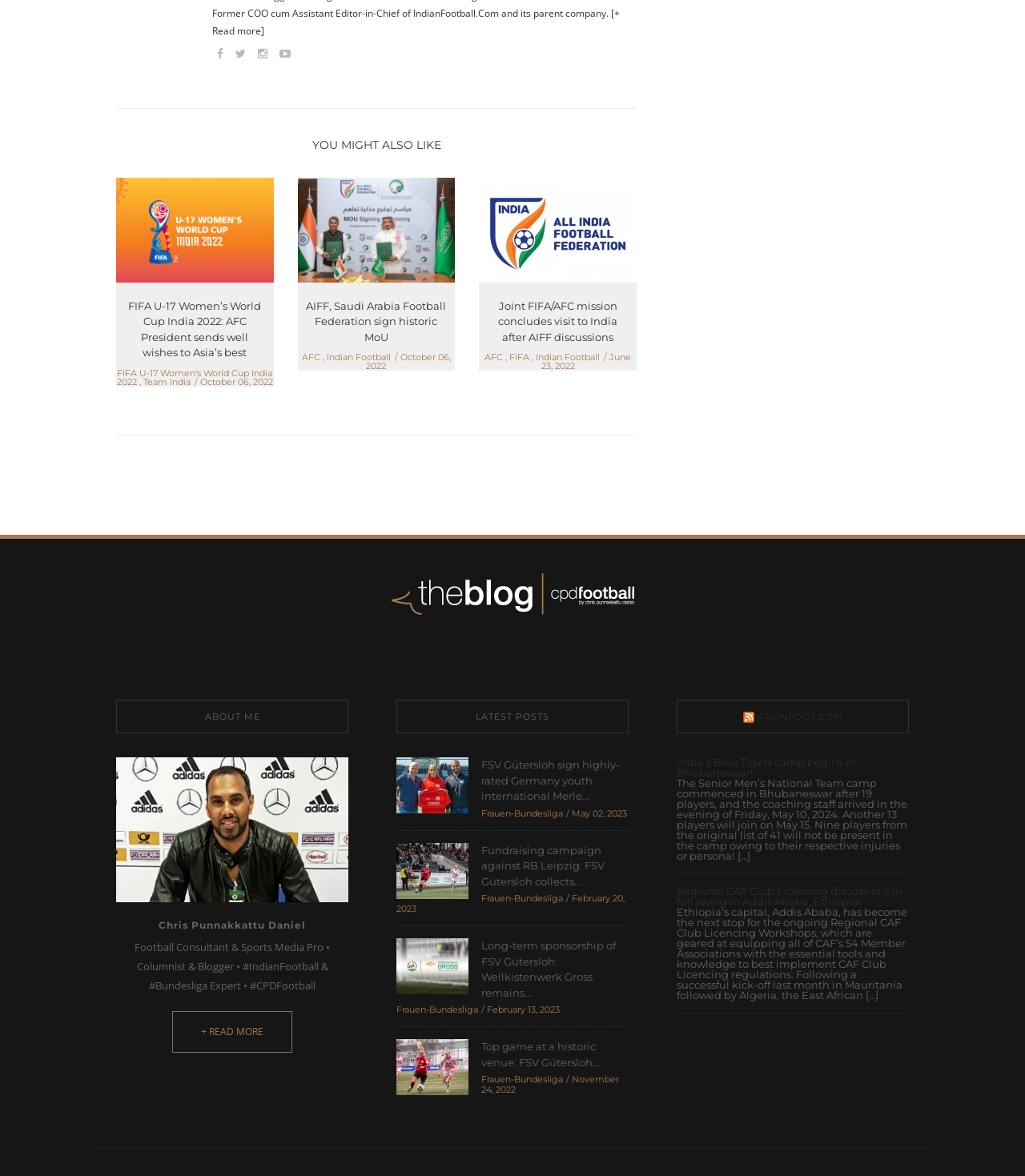What is the name of the football federation?
Please elaborate on the answer to the question with detailed information.

The name of the football federation can be found in one of the article sections, where it is mentioned as 'All India Football Federation (AIFF)' along with a related image and description.